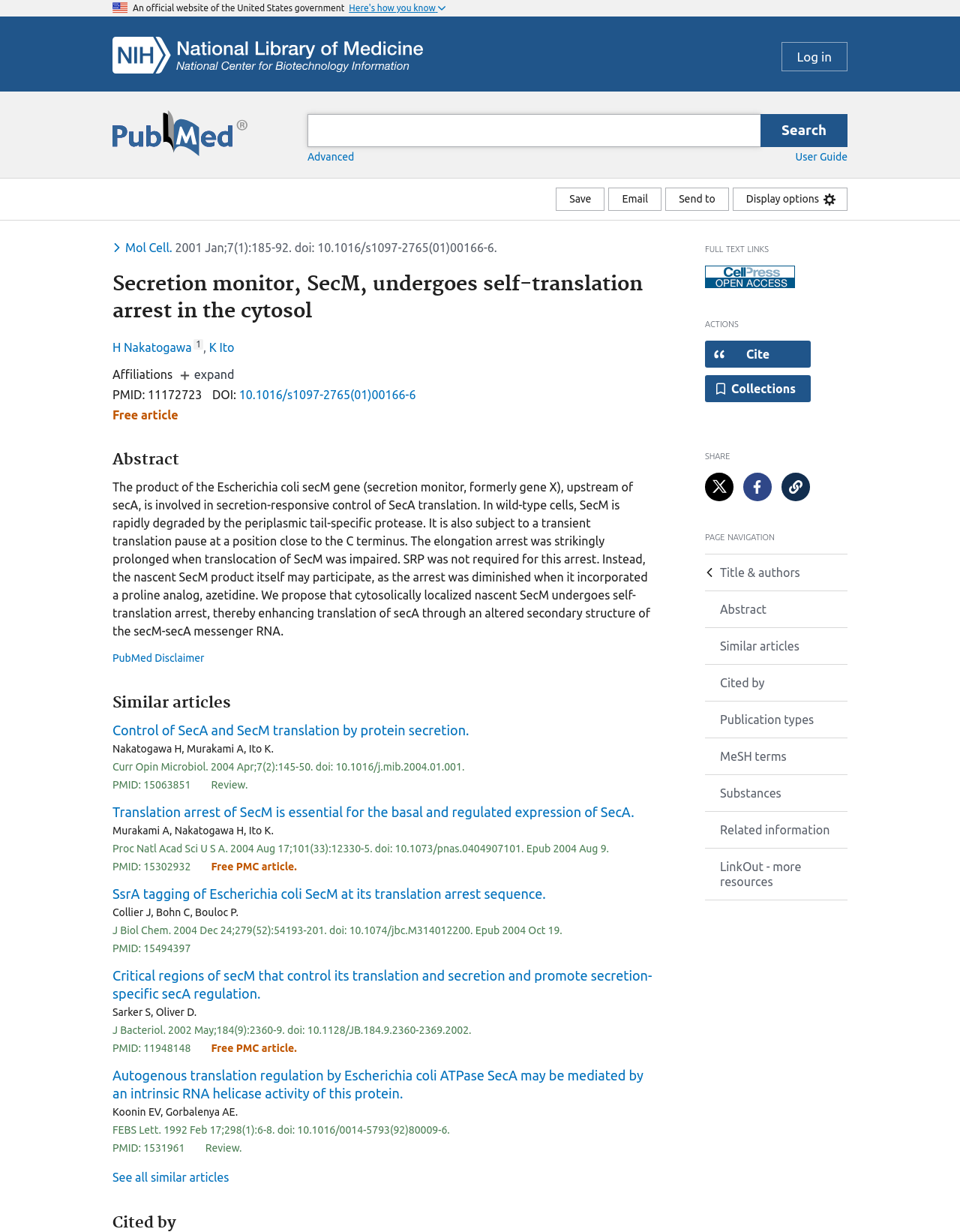Provide a brief response using a word or short phrase to this question:
What is the function of the 'Cite' button?

Open dialog with citation text